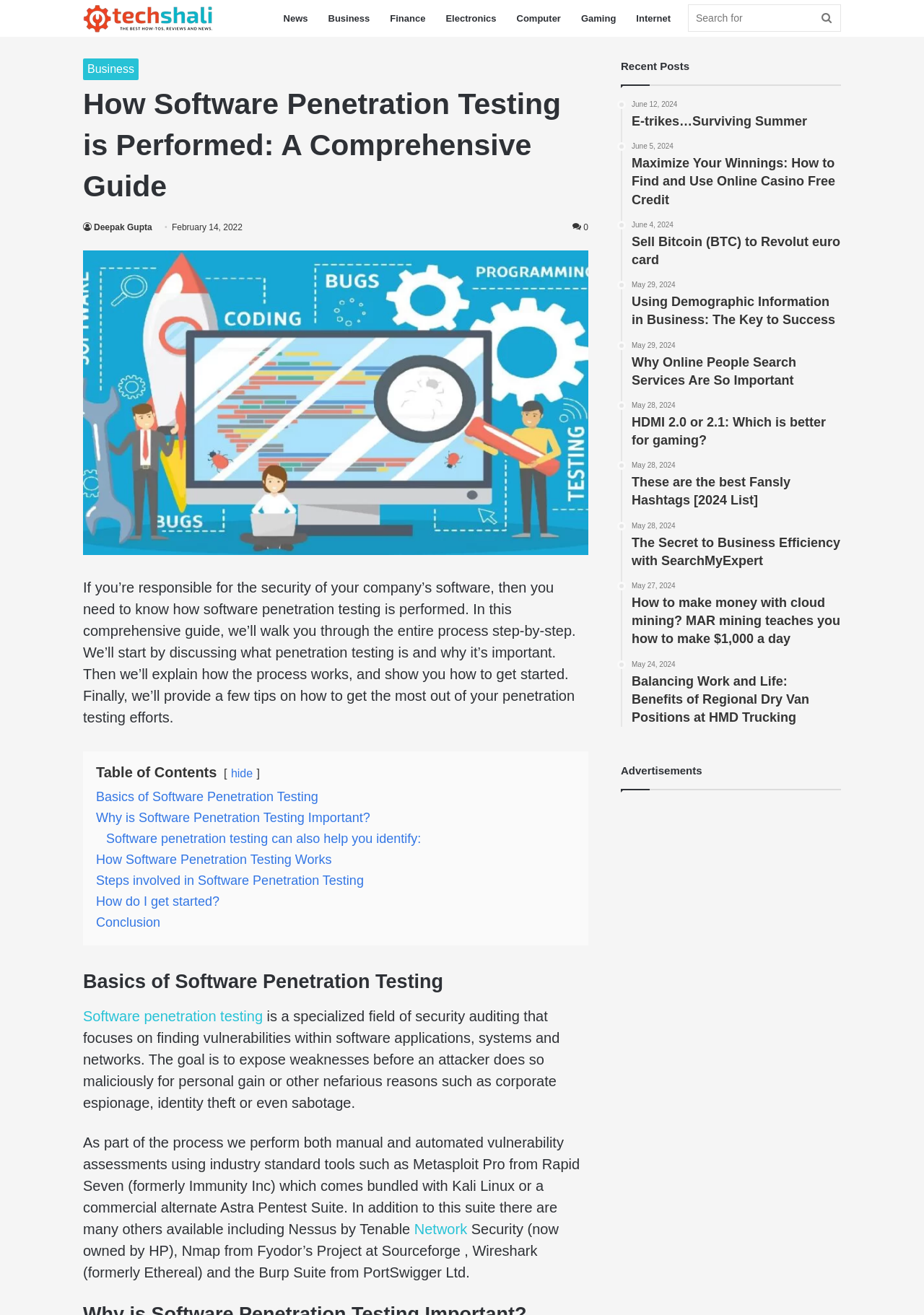Locate the bounding box coordinates of the area to click to fulfill this instruction: "View recent posts". The bounding box should be presented as four float numbers between 0 and 1, in the order [left, top, right, bottom].

[0.672, 0.046, 0.746, 0.055]